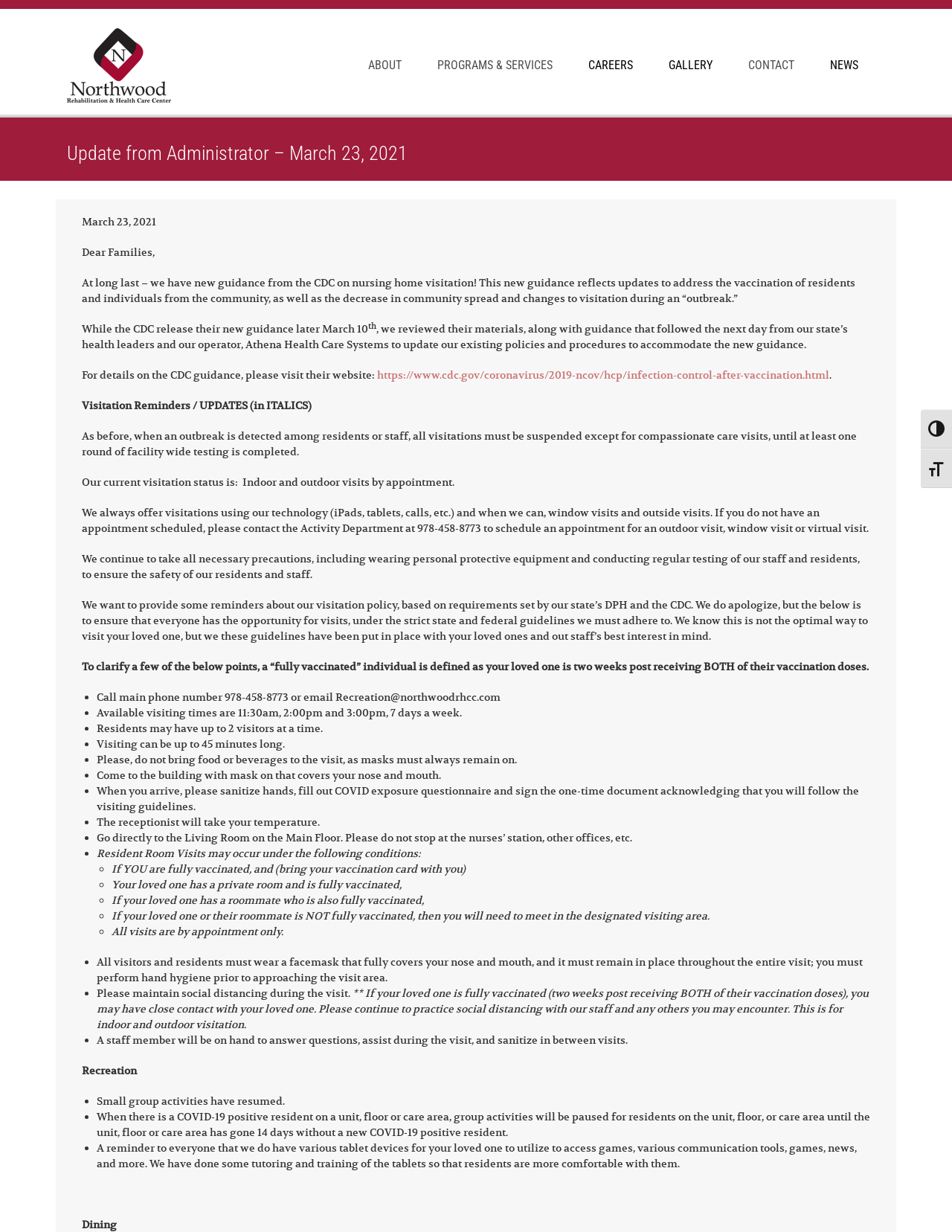Find the bounding box coordinates for the area that should be clicked to accomplish the instruction: "Visit Northwood Rehabilitation & Health Care Center website".

[0.07, 0.007, 0.18, 0.087]